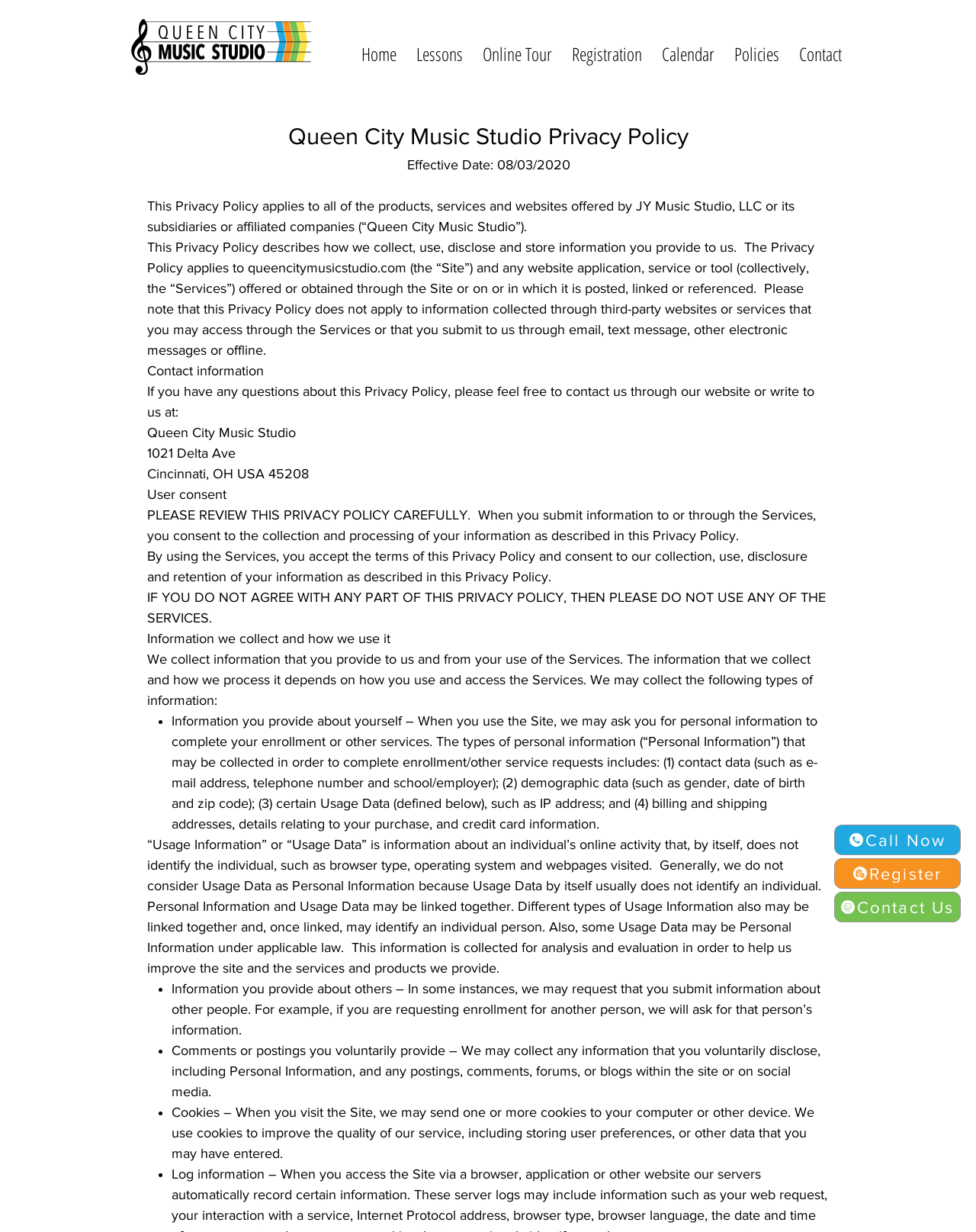What is the effective date of the privacy policy?
Answer the question with as much detail as you can, using the image as a reference.

I found the answer by looking at the StaticText element with the text 'Effective Date: 08/03/2020' which is located below the title of the page.